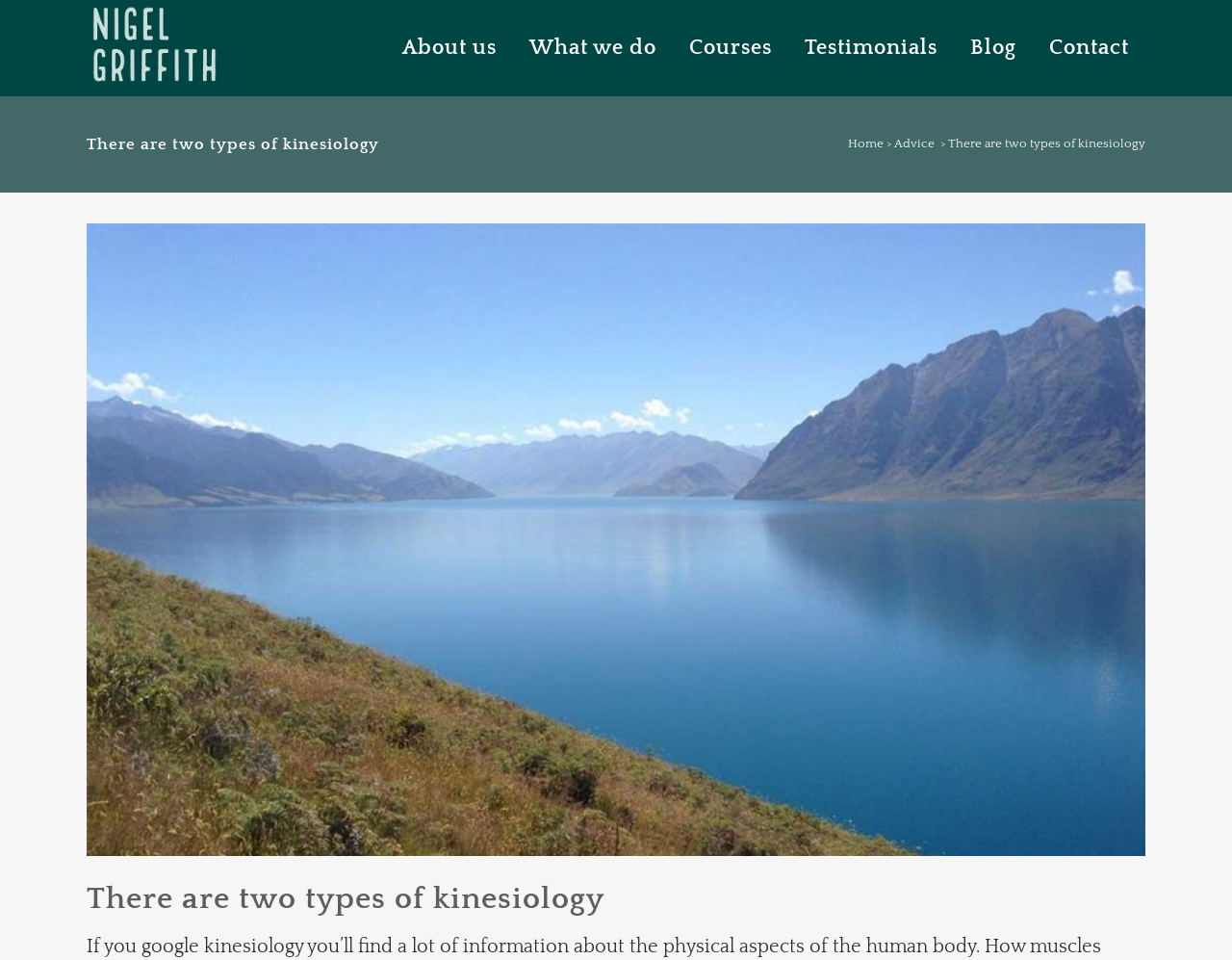Based on the description "About us", find the bounding box of the specified UI element.

[0.313, 0.0, 0.416, 0.1]